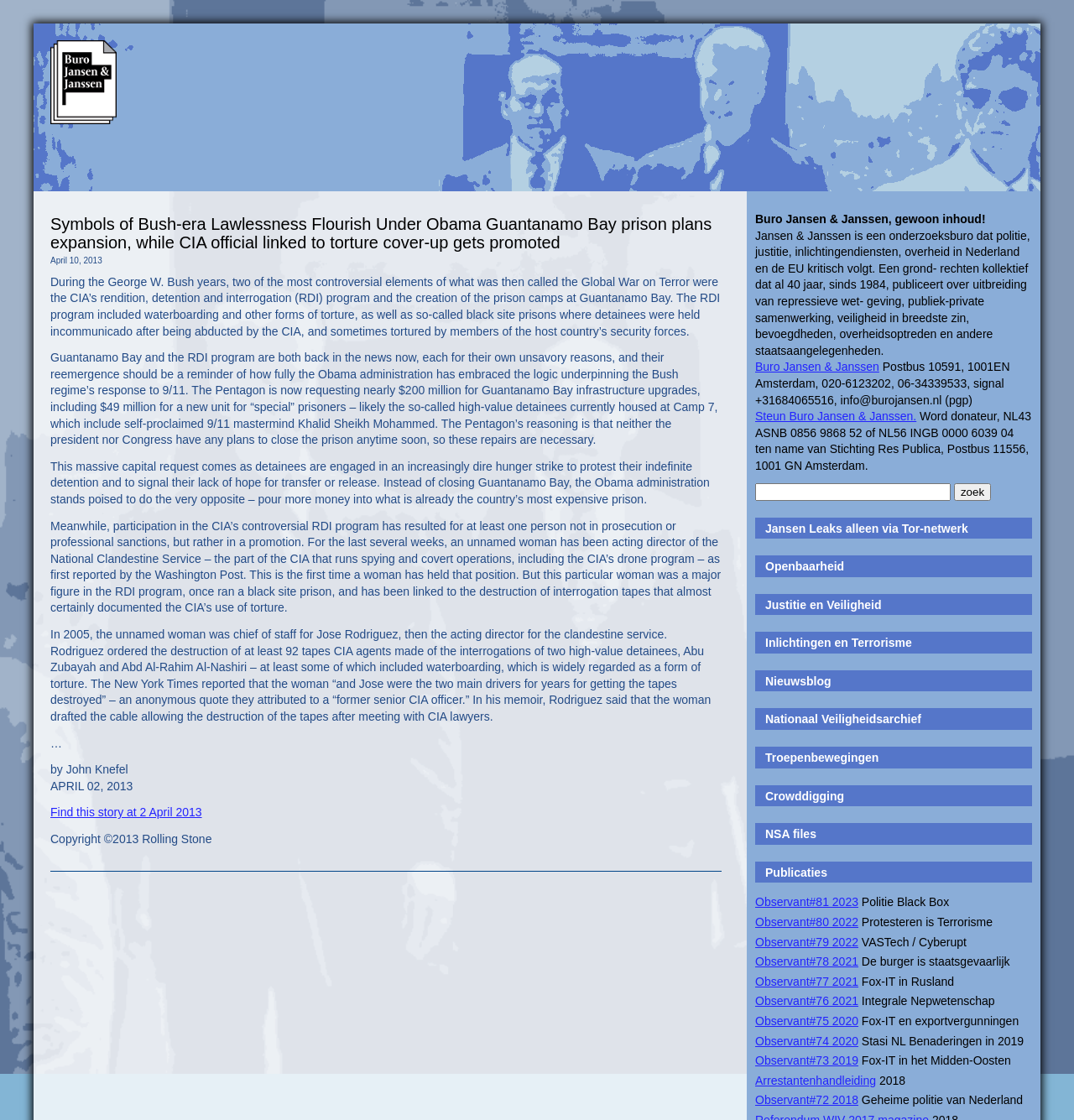Please mark the bounding box coordinates of the area that should be clicked to carry out the instruction: "go to the page about Openbaarheid".

[0.712, 0.5, 0.786, 0.512]